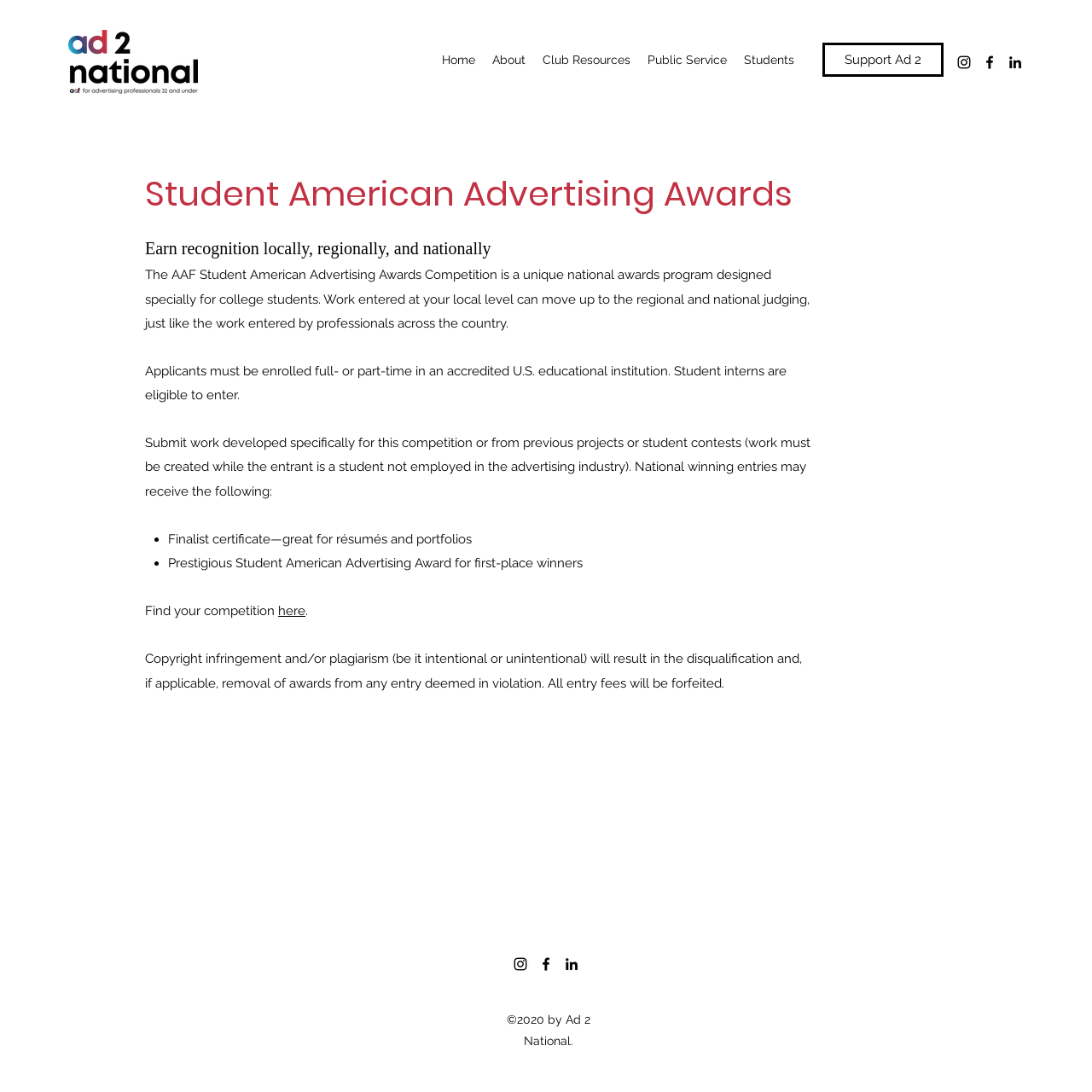Please locate the bounding box coordinates of the region I need to click to follow this instruction: "Click the Home link".

[0.397, 0.043, 0.443, 0.066]